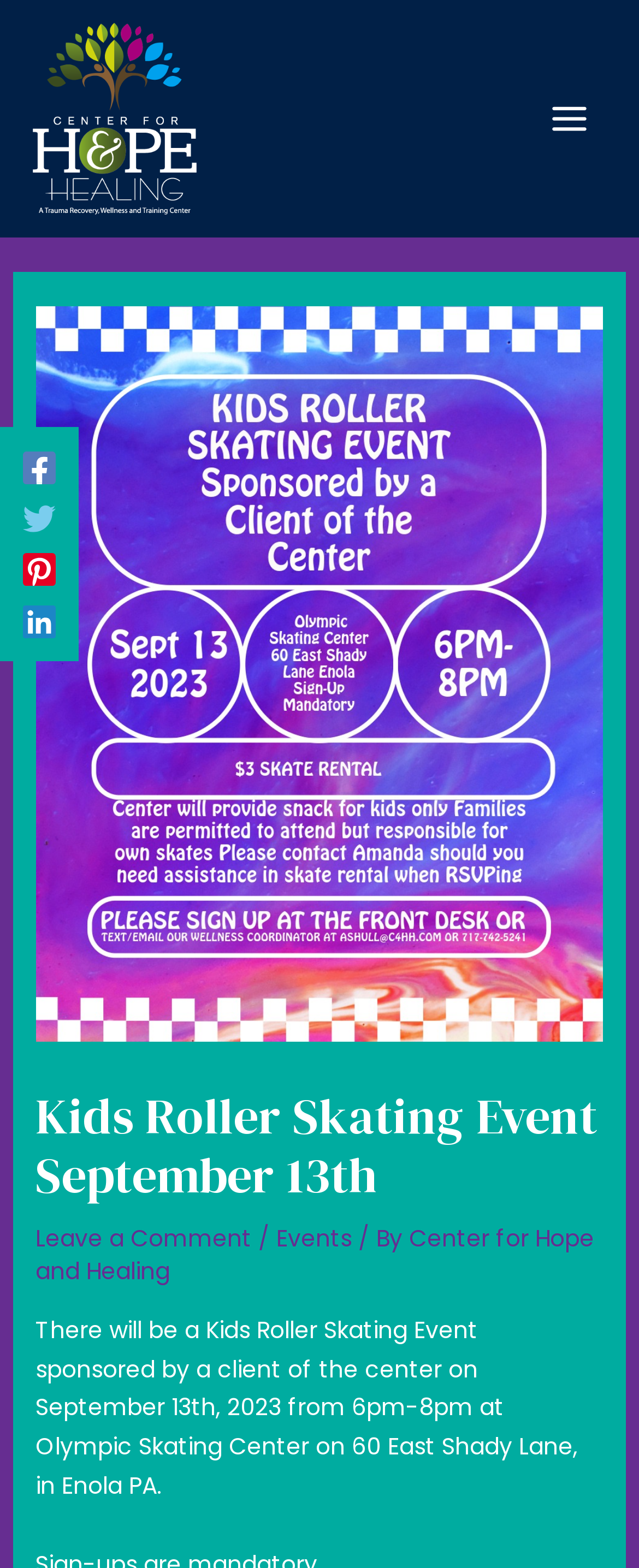Give an in-depth explanation of the webpage layout and content.

The webpage is about a Kids Roller Skating Event sponsored by a client of the Center for Hope and Healing. At the top left, there is a link to the Center for Hope and Healing, accompanied by an image with the same name. On the top right, there is a button labeled "MAIN MENU" with an image inside.

Below the top section, there is a large header area that takes up most of the page. Within this area, there is a prominent image that describes the event, including the date, time, and location. Above the image, there is a heading that reads "Kids Roller Skating Event September 13th". Below the image, there are three links: "Leave a Comment", "Events", and "Center for Hope and Healing", separated by forward slashes.

Further down, there is a paragraph of text that summarizes the event, including the sponsor, date, time, and location. On the top left of the page, there are four social media links: Facebook, Twitter, Pinterest, and Linkedin, each accompanied by an image.